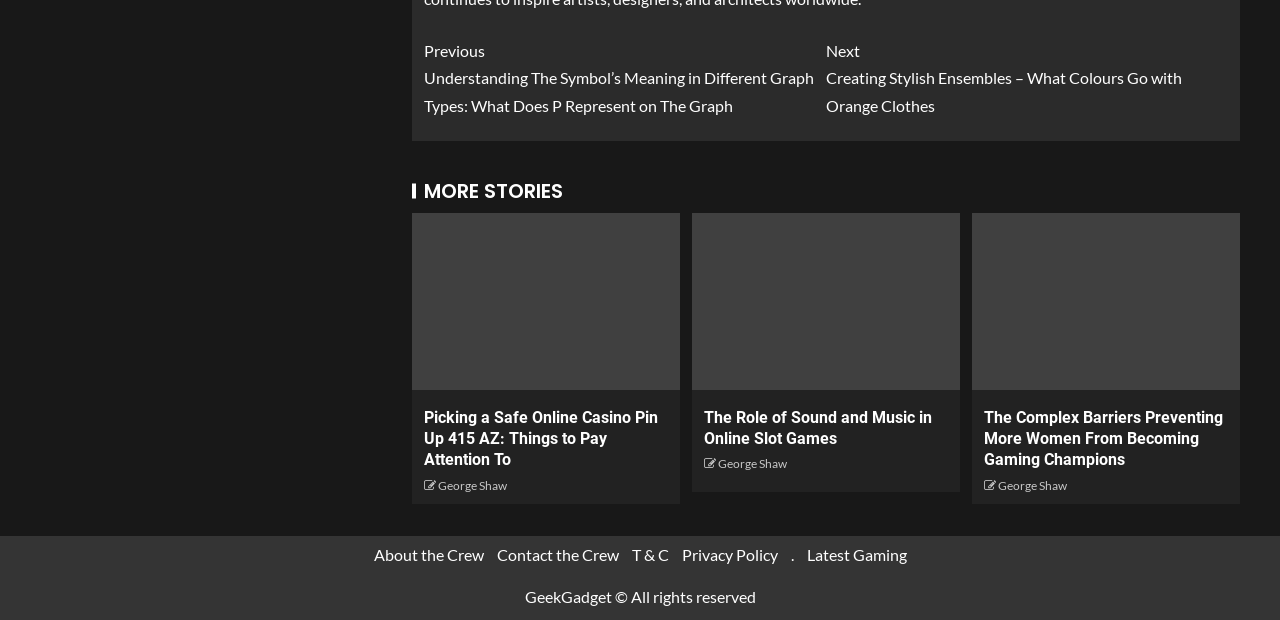Locate the bounding box coordinates of the element to click to perform the following action: 'View 'Image2''. The coordinates should be given as four float values between 0 and 1, in the form of [left, top, right, bottom].

[0.322, 0.343, 0.531, 0.629]